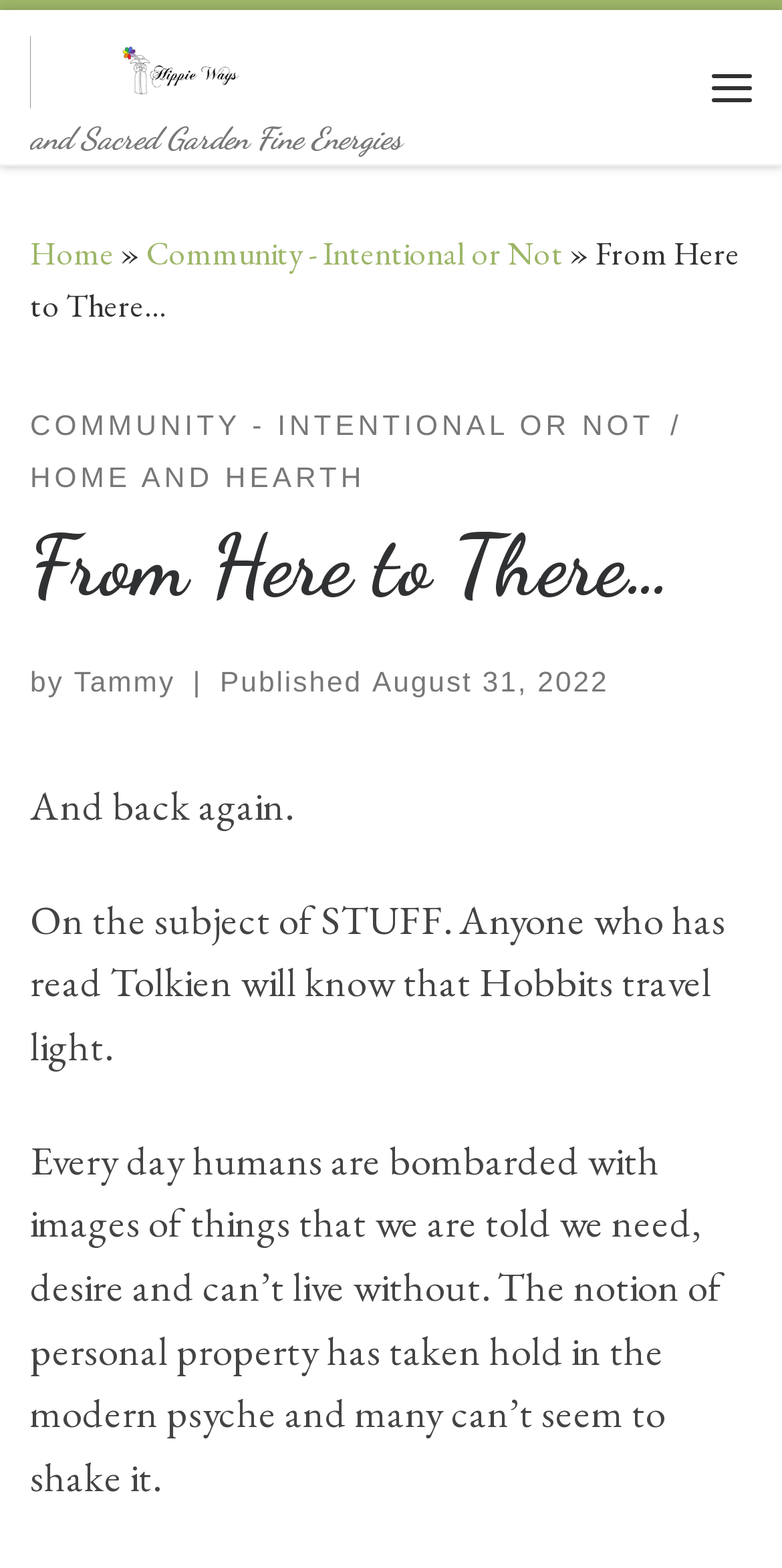Please specify the bounding box coordinates of the element that should be clicked to execute the given instruction: 'View the 'Aalto University Learning Centre' page'. Ensure the coordinates are four float numbers between 0 and 1, expressed as [left, top, right, bottom].

None